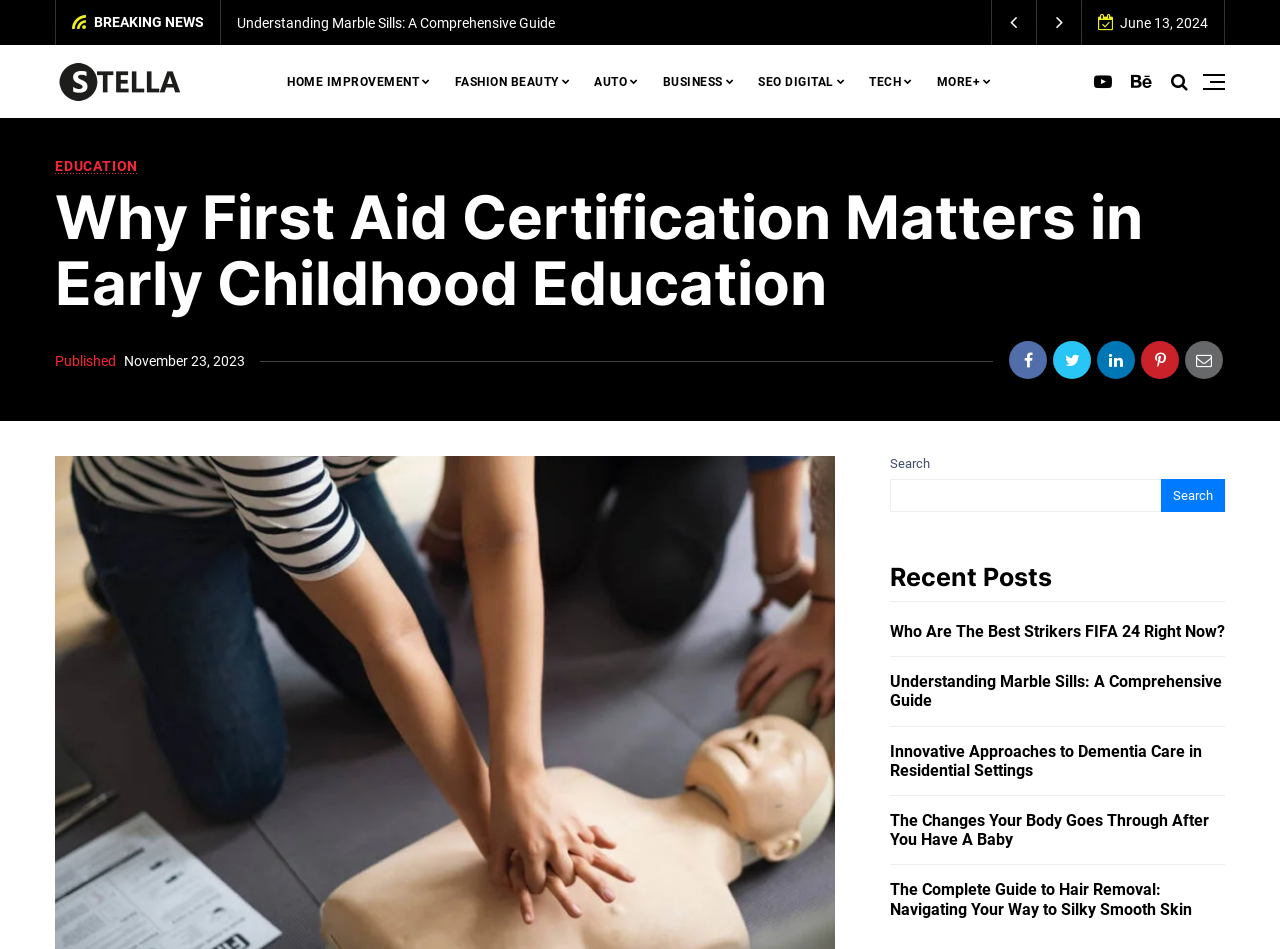What is the date of the published article?
Kindly give a detailed and elaborate answer to the question.

I found the published date by looking at the static text element with the content 'Published' and its adjacent static text element with the content 'November 23, 2023'.